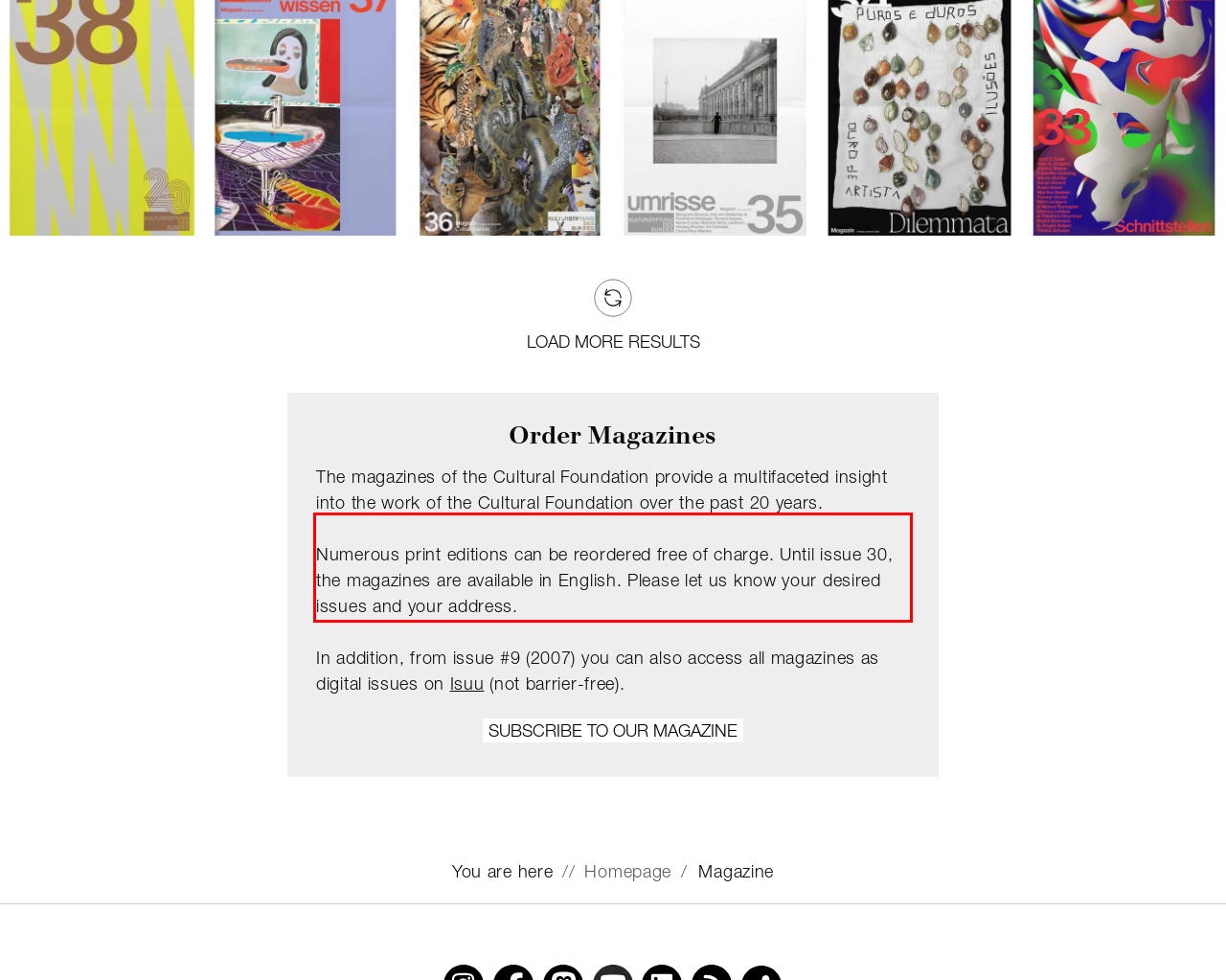Within the screenshot of a webpage, identify the red bounding box and perform OCR to capture the text content it contains.

Numerous print editions can be reordered free of charge. Until issue 30, the magazines are available in English. Please let us know your desired issues and your address.